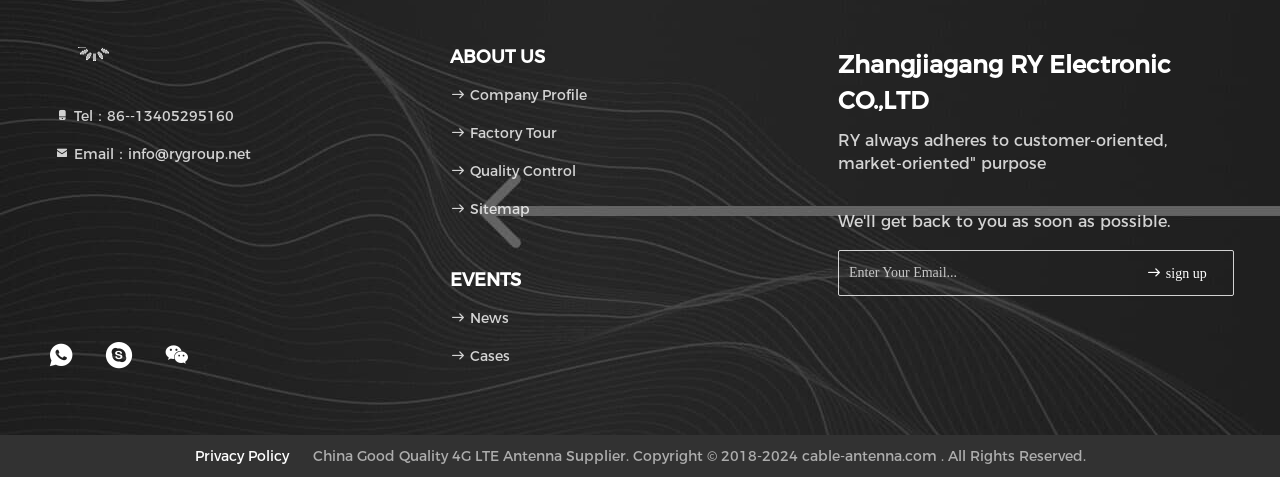What is the company name on the top left?
From the image, provide a succinct answer in one word or a short phrase.

Zhangjiagang RY Electronic CO.,LTD